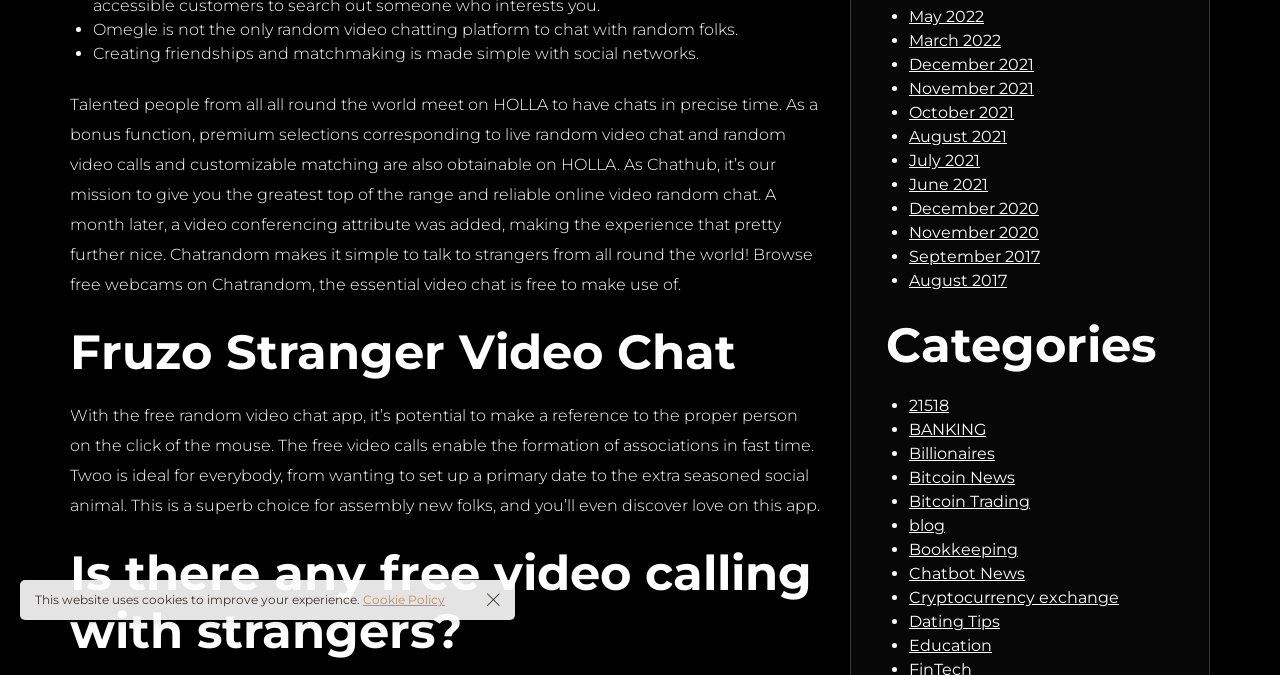Identify the bounding box coordinates for the UI element described by the following text: "Bookkeeping". Provide the coordinates as four float numbers between 0 and 1, in the format [left, top, right, bottom].

[0.71, 0.801, 0.795, 0.829]